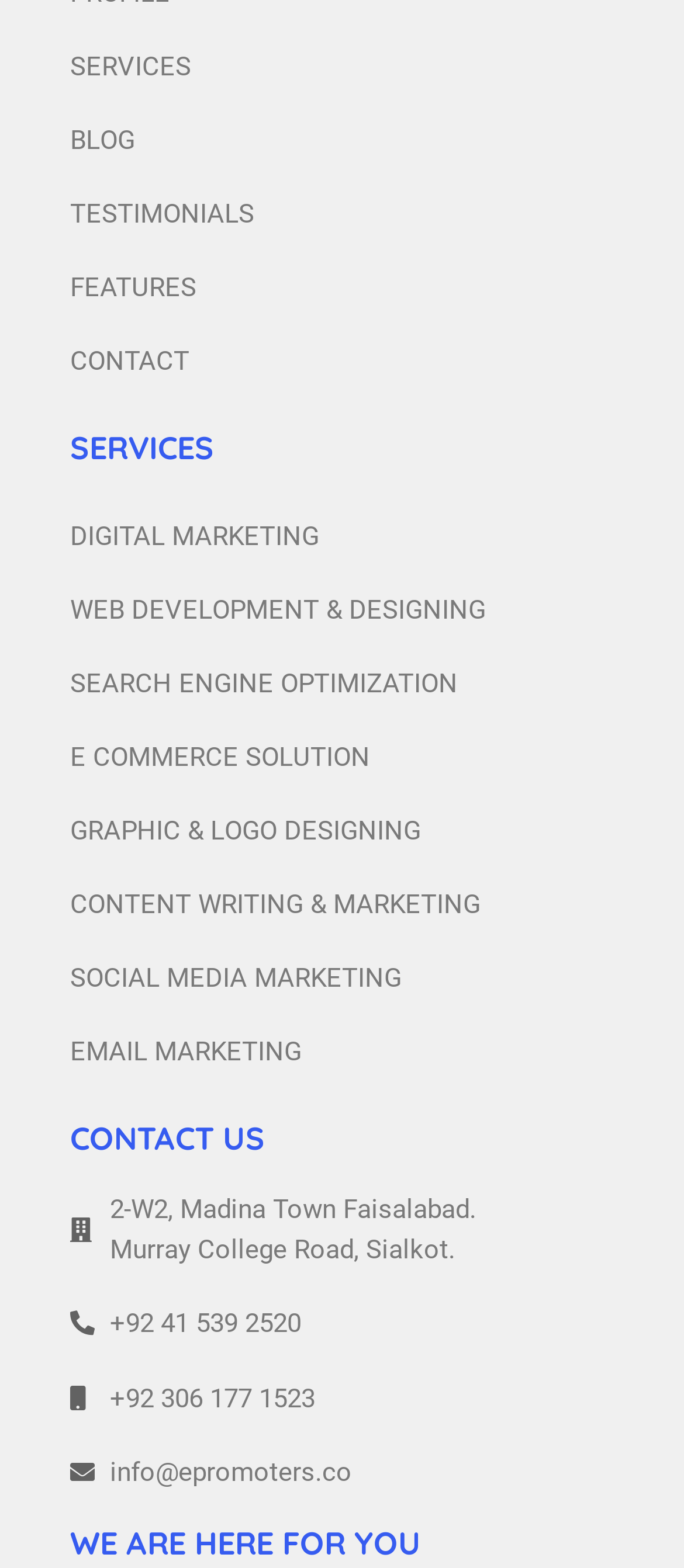What is the first service listed?
Using the image as a reference, answer the question with a short word or phrase.

DIGITAL MARKETING